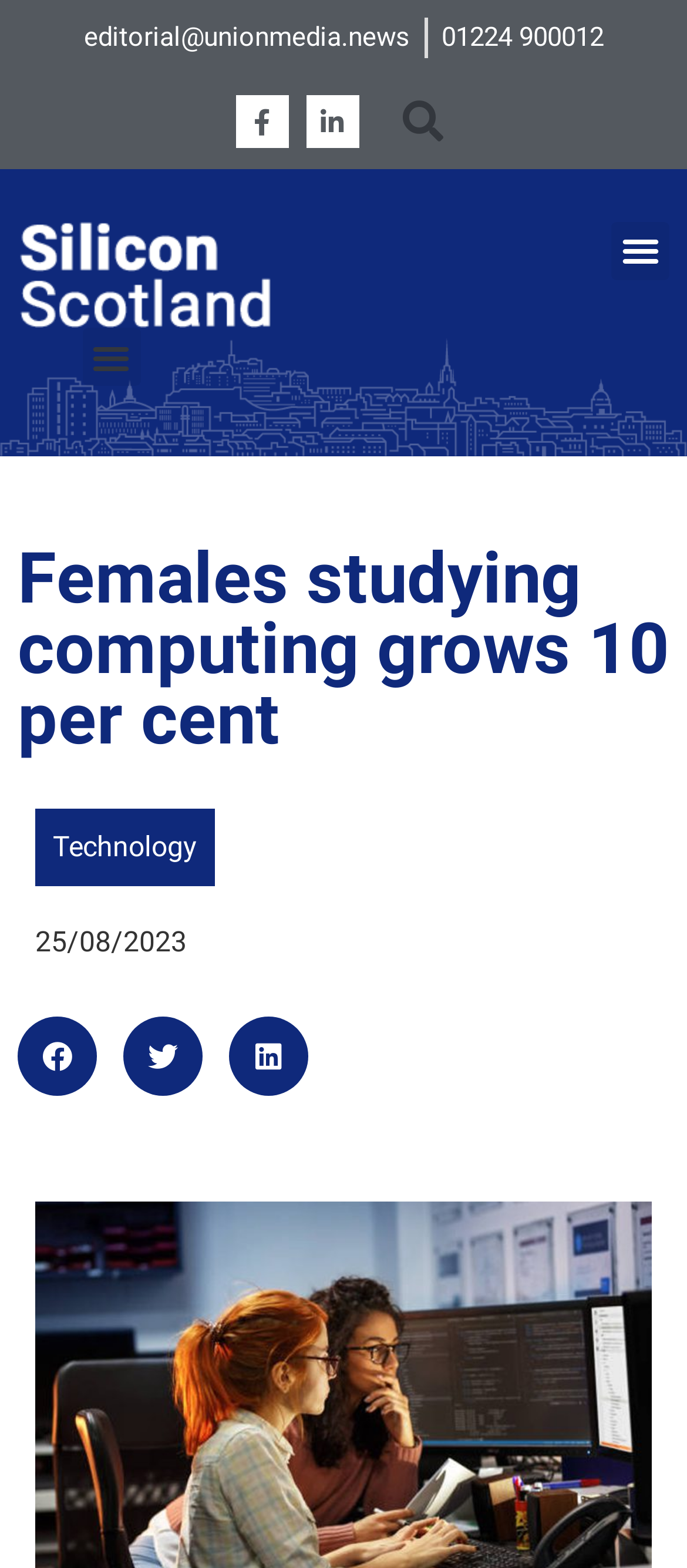Locate the bounding box coordinates for the element described below: "01224 900012". The coordinates must be four float values between 0 and 1, formatted as [left, top, right, bottom].

[0.642, 0.011, 0.878, 0.037]